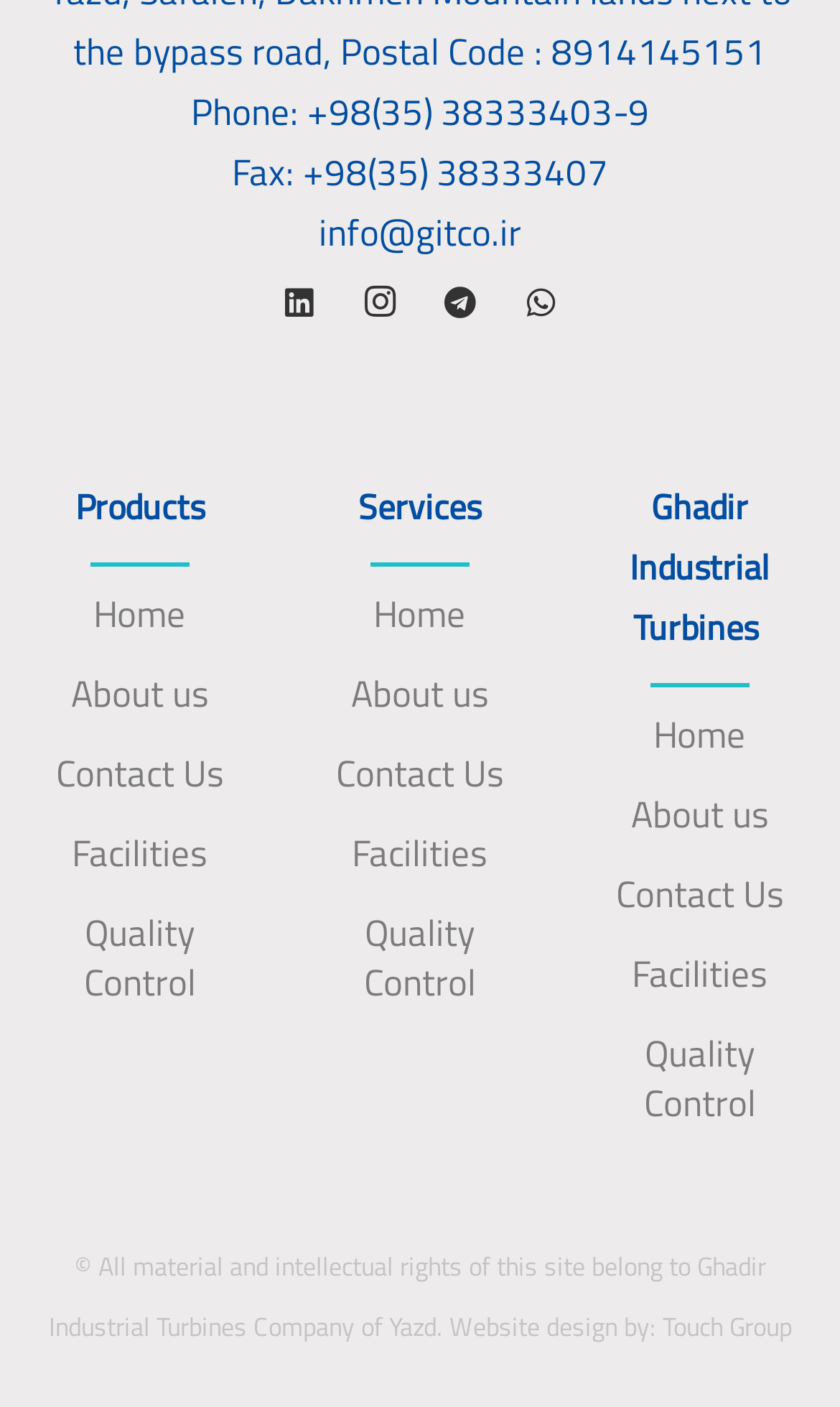How many social media links are available on the webpage?
Please give a well-detailed answer to the question.

The social media links can be found in the top section of the webpage. There are four links: LinkedIn, Instagram, Telegram, and WhatsApp. These links are represented by the link elements with IDs 492, 494, 496, and 498, respectively.